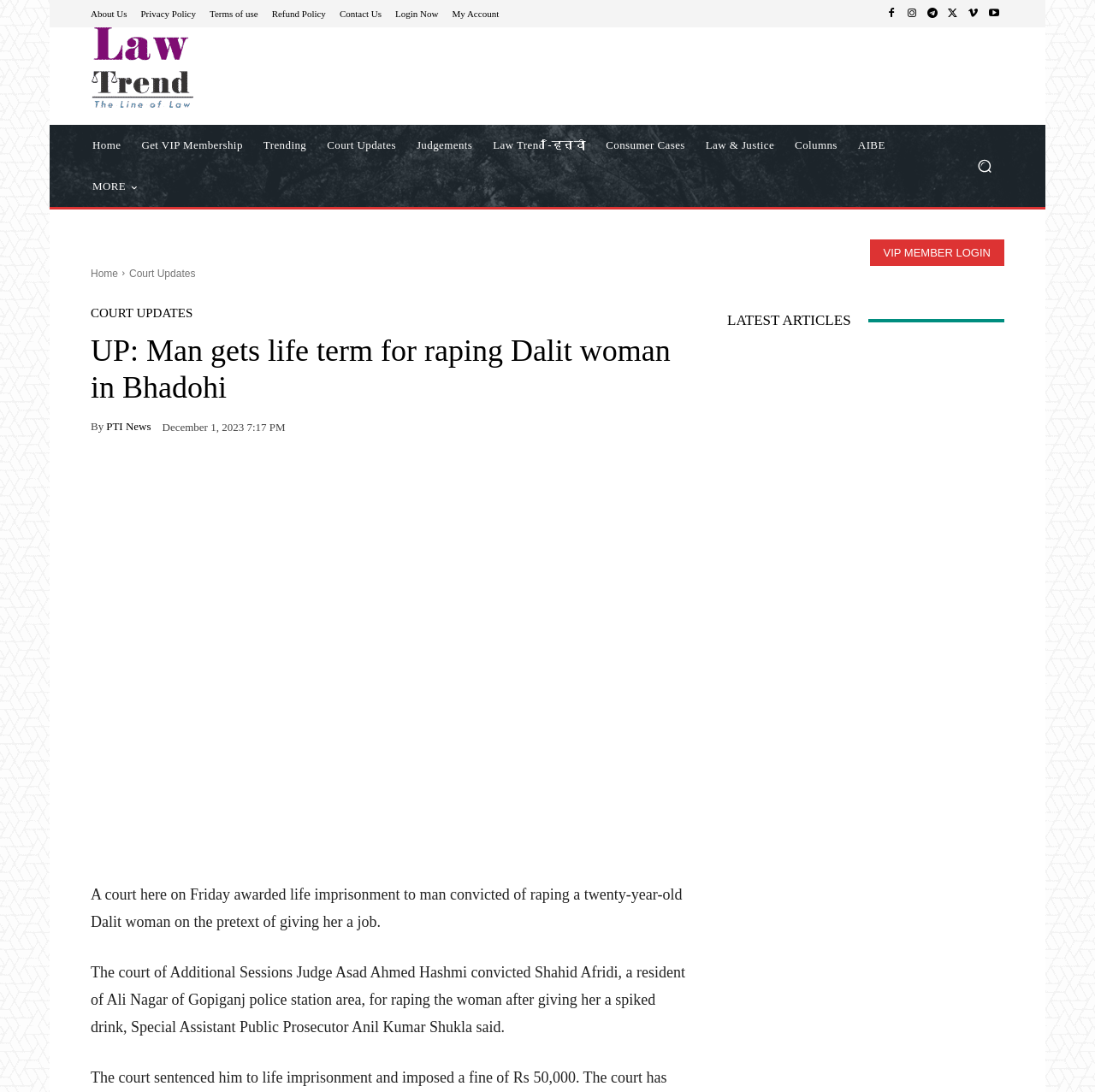Find the bounding box coordinates for the area that should be clicked to accomplish the instruction: "Go to the 'Court Updates' page".

[0.118, 0.245, 0.178, 0.256]